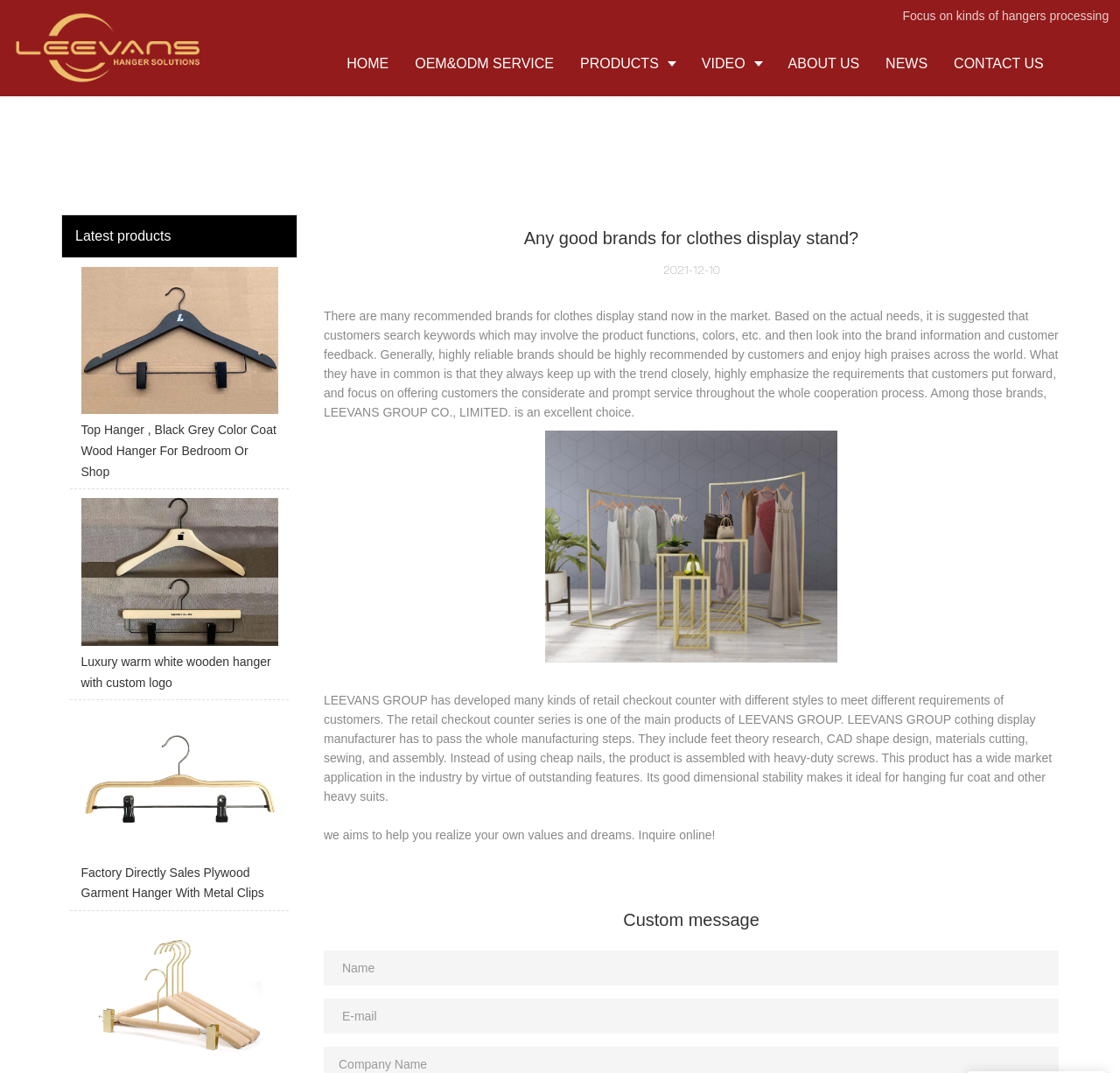What is the main product of LEEVANS GROUP?
Analyze the image and deliver a detailed answer to the question.

Based on the webpage content, LEEVANS GROUP is a company that specializes in producing clothes display stands, as mentioned in the text 'LEEVANS GROUP has developed many kinds of retail checkout counter with different styles to meet different requirements of customers.'